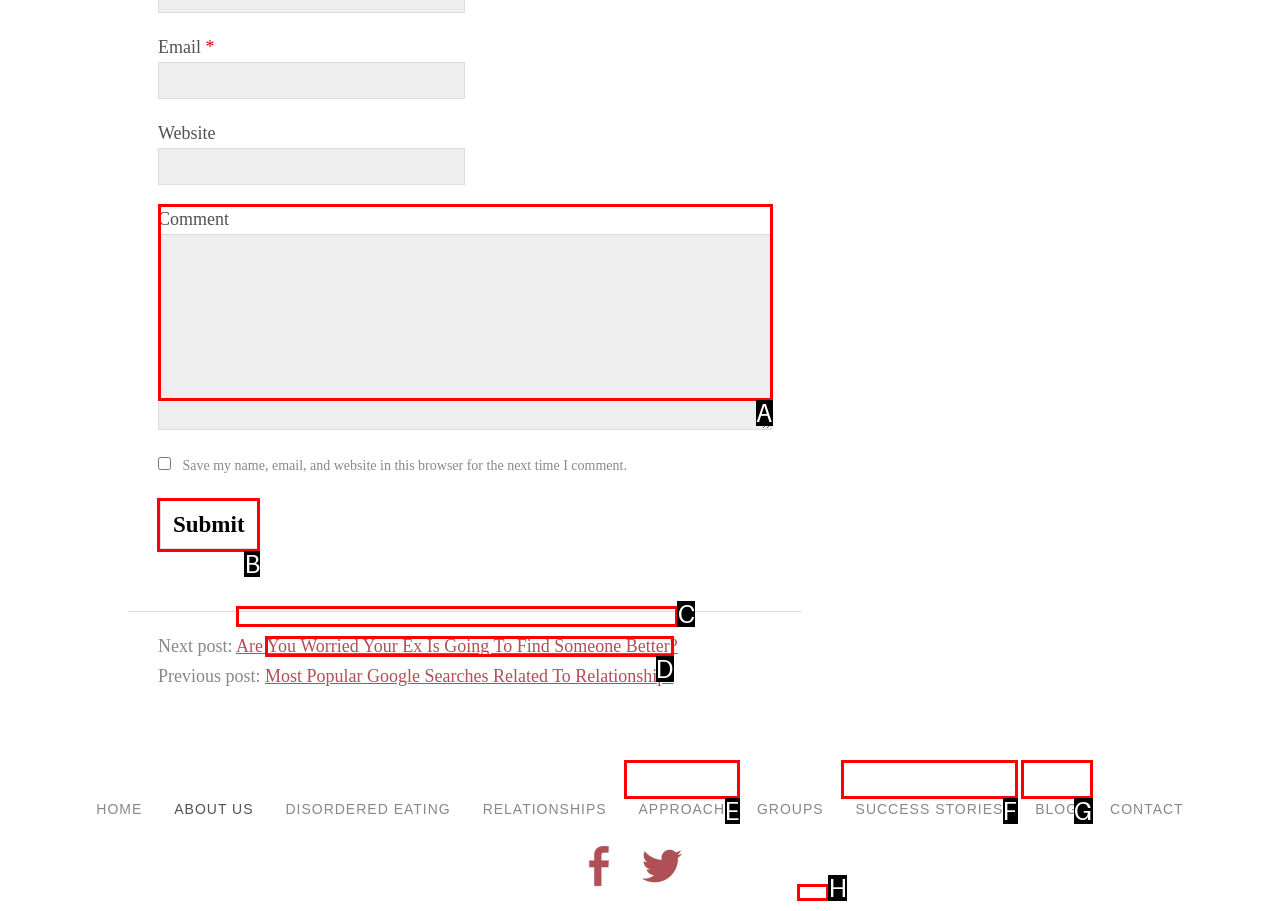Indicate which red-bounded element should be clicked to perform the task: Submit the comment Answer with the letter of the correct option.

B